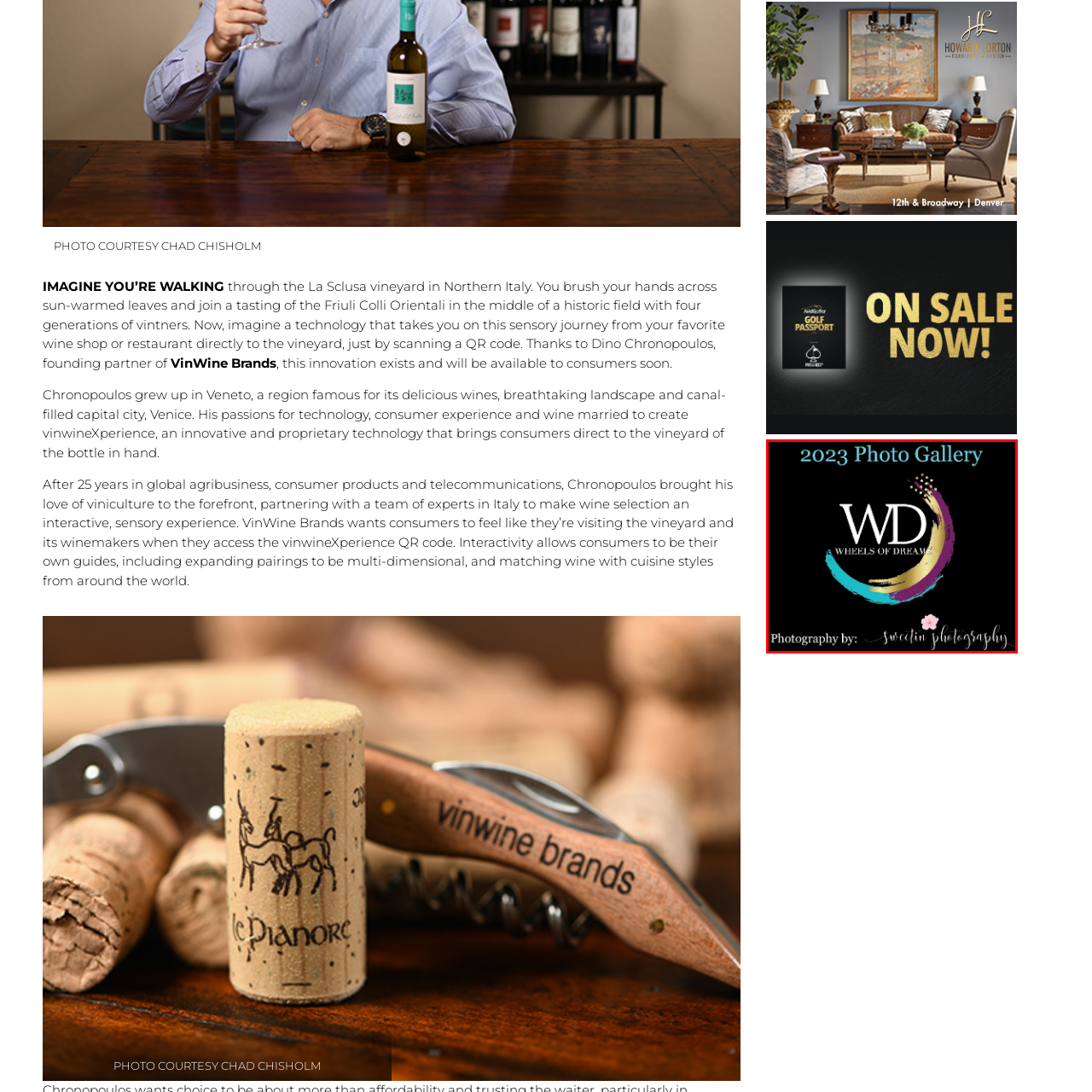Who is credited for the photography?
Pay attention to the part of the image enclosed by the red bounding box and respond to the question in detail.

The text at the bottom of the image credits the photography to 'sweetin photography', indicating a source of artistic expertise behind the visual narrative.